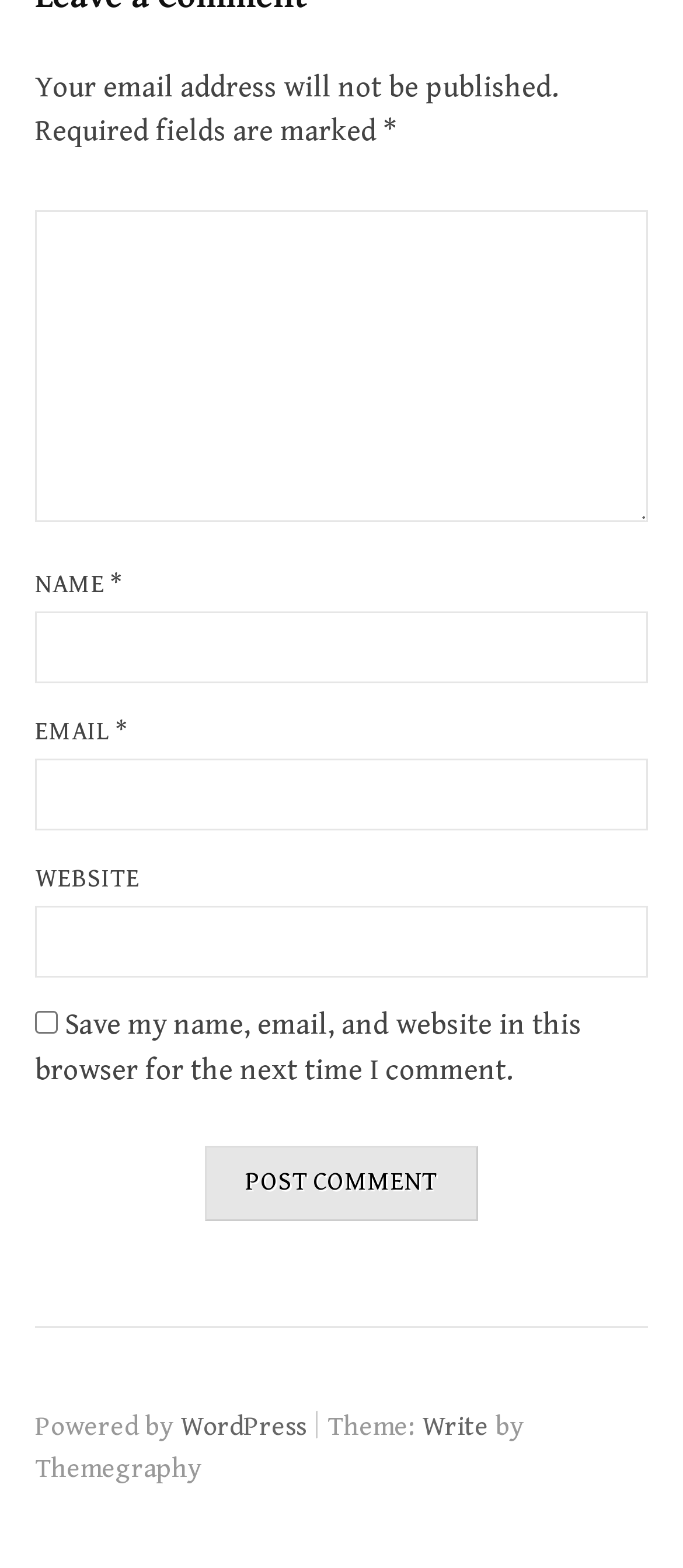Locate the bounding box coordinates of the element I should click to achieve the following instruction: "Save your information for future comments".

[0.051, 0.645, 0.085, 0.659]